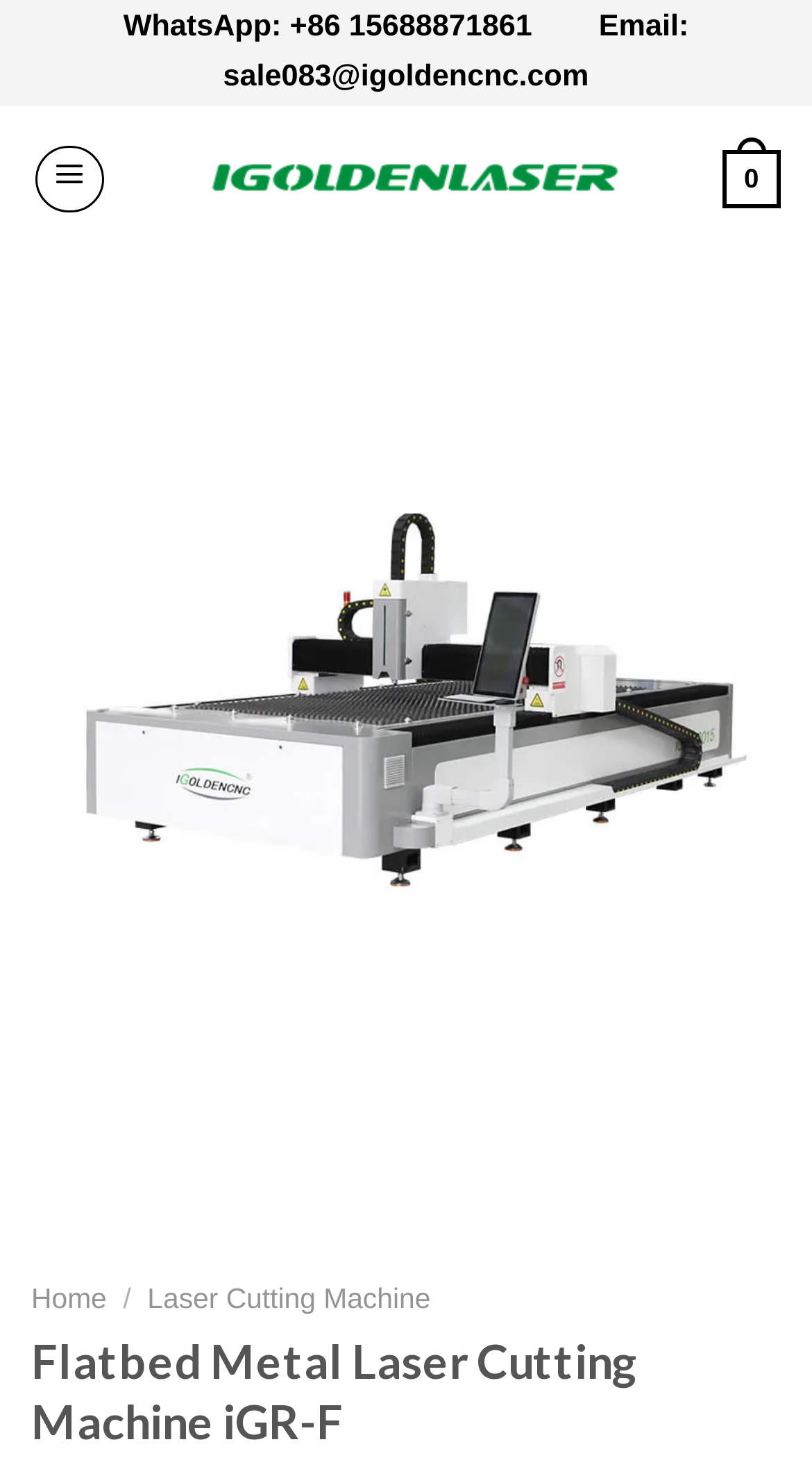Please identify the bounding box coordinates of the element I need to click to follow this instruction: "Read the article about Trisha Goddard's daughters".

None